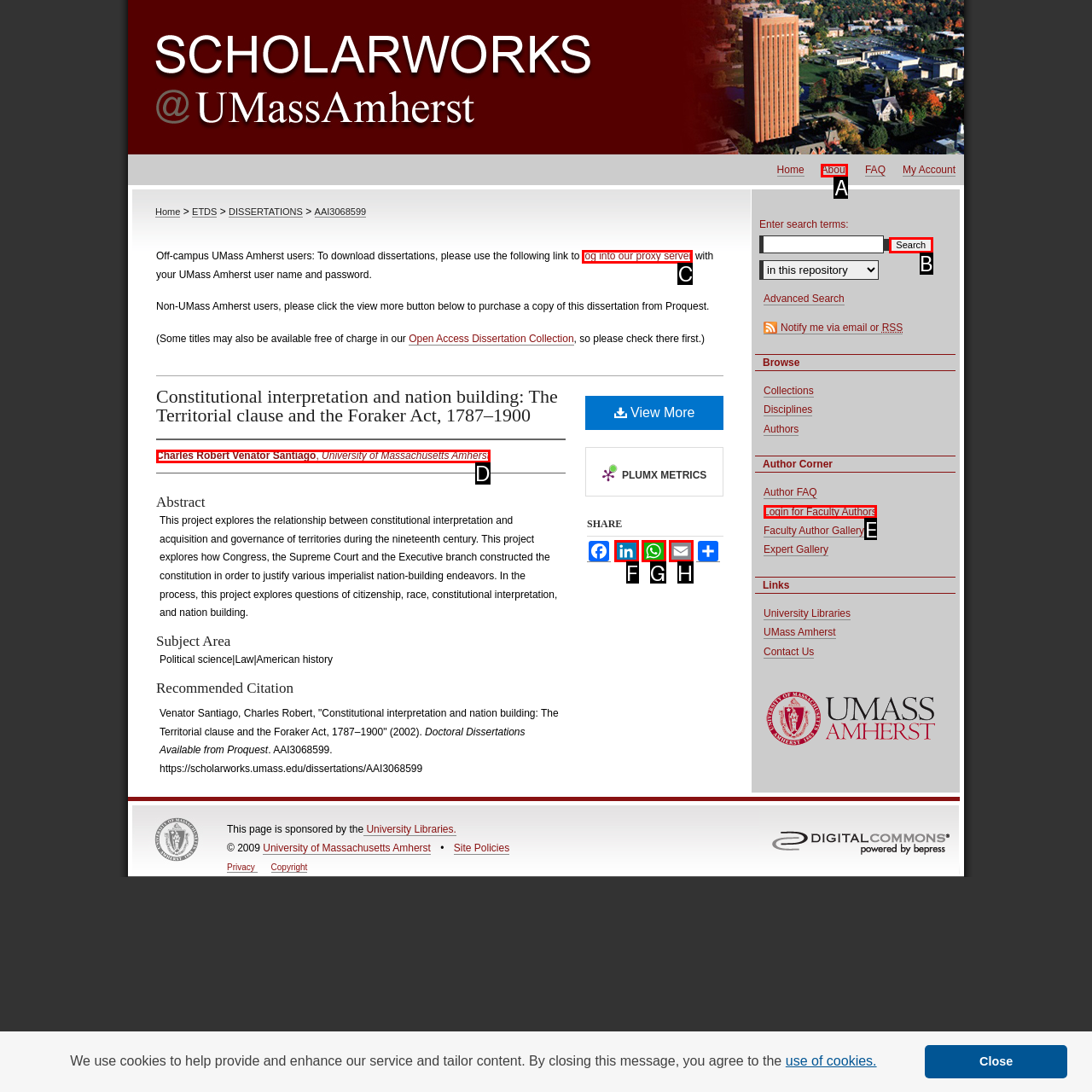Based on the given description: Login for Faculty Authors, identify the correct option and provide the corresponding letter from the given choices directly.

E